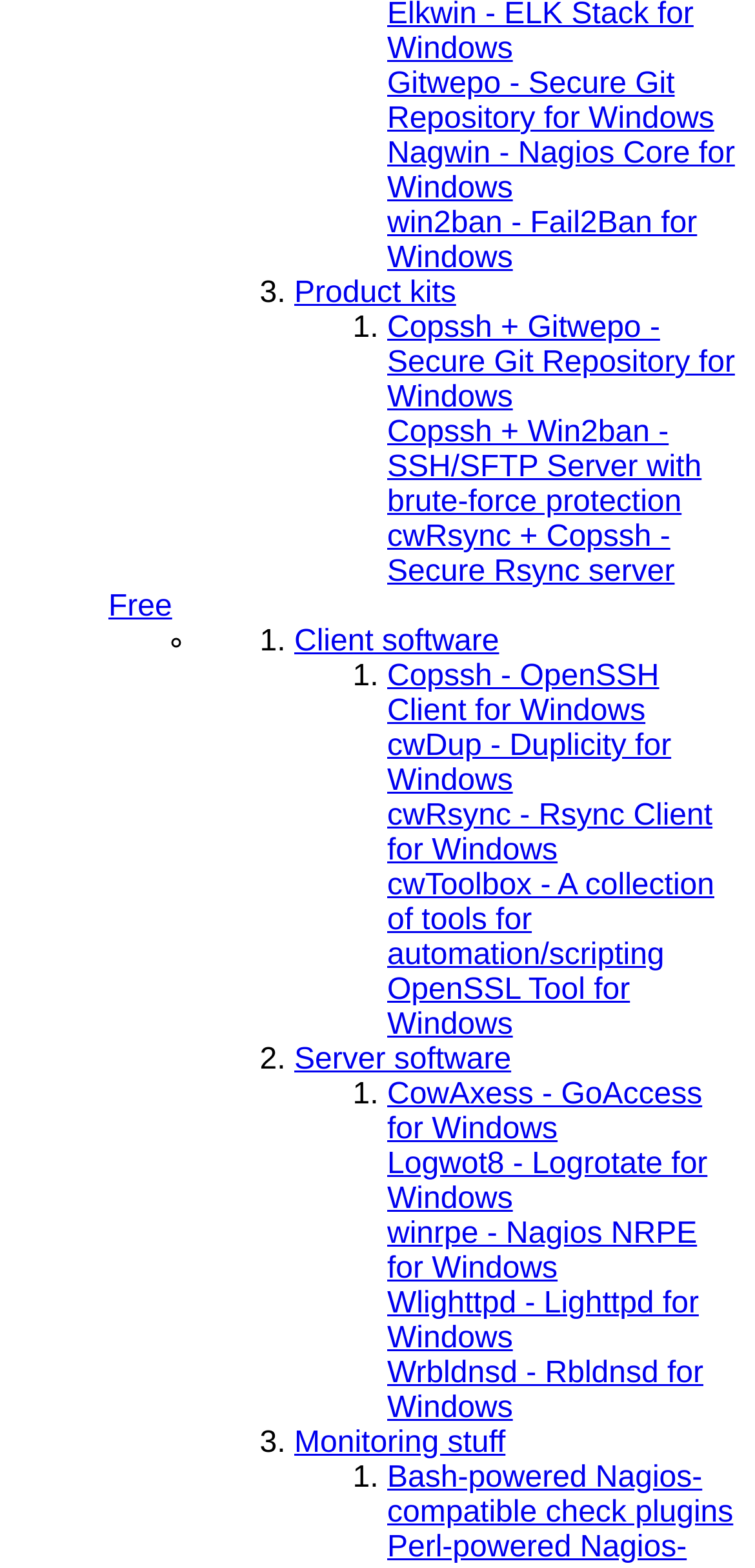Determine the bounding box coordinates for the HTML element mentioned in the following description: "Free". The coordinates should be a list of four floats ranging from 0 to 1, represented as [left, top, right, bottom].

[0.144, 0.377, 0.228, 0.398]